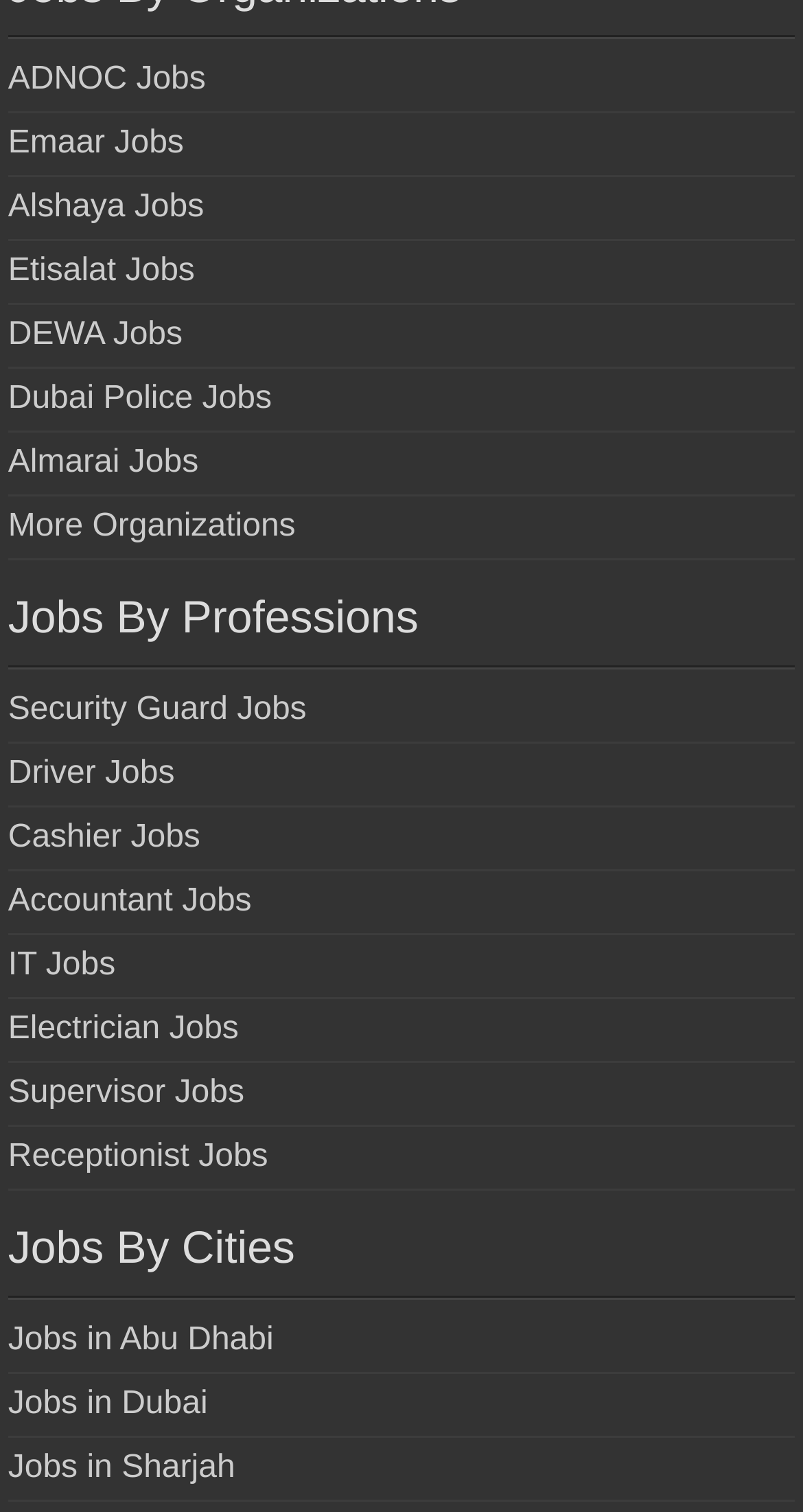Extract the bounding box coordinates for the UI element described by the text: "Jobs in Abu Dhabi". The coordinates should be in the form of [left, top, right, bottom] with values between 0 and 1.

[0.01, 0.875, 0.341, 0.898]